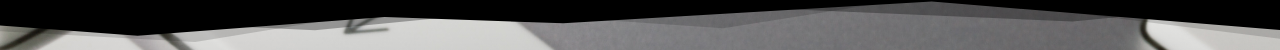Describe the image with as much detail as possible.

The image appears at the top of an article titled "What Is a PDF?" on Newz Magazines. This article introduces the concept of PDFs, explaining their significance in digital document sharing and viewing. The image likely serves as a visual header, setting the tone for a discussion about the Portable Document Format and its practicality in everyday scenarios, such as school events or form filling. The overall layout emphasizes a clean and modern design, aligning with the article's informative content.